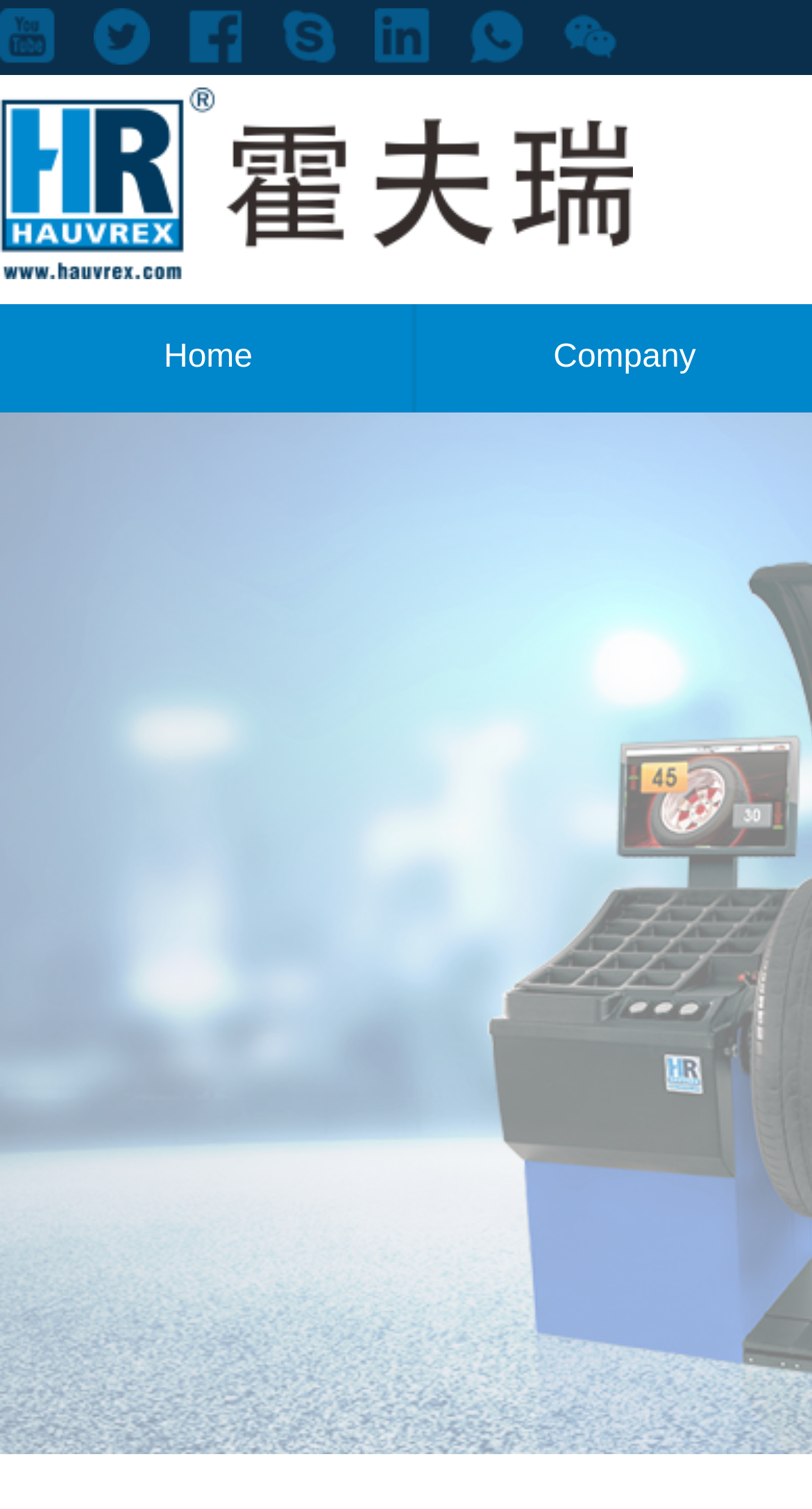Answer the following in one word or a short phrase: 
Is there a search bar on the webpage?

No